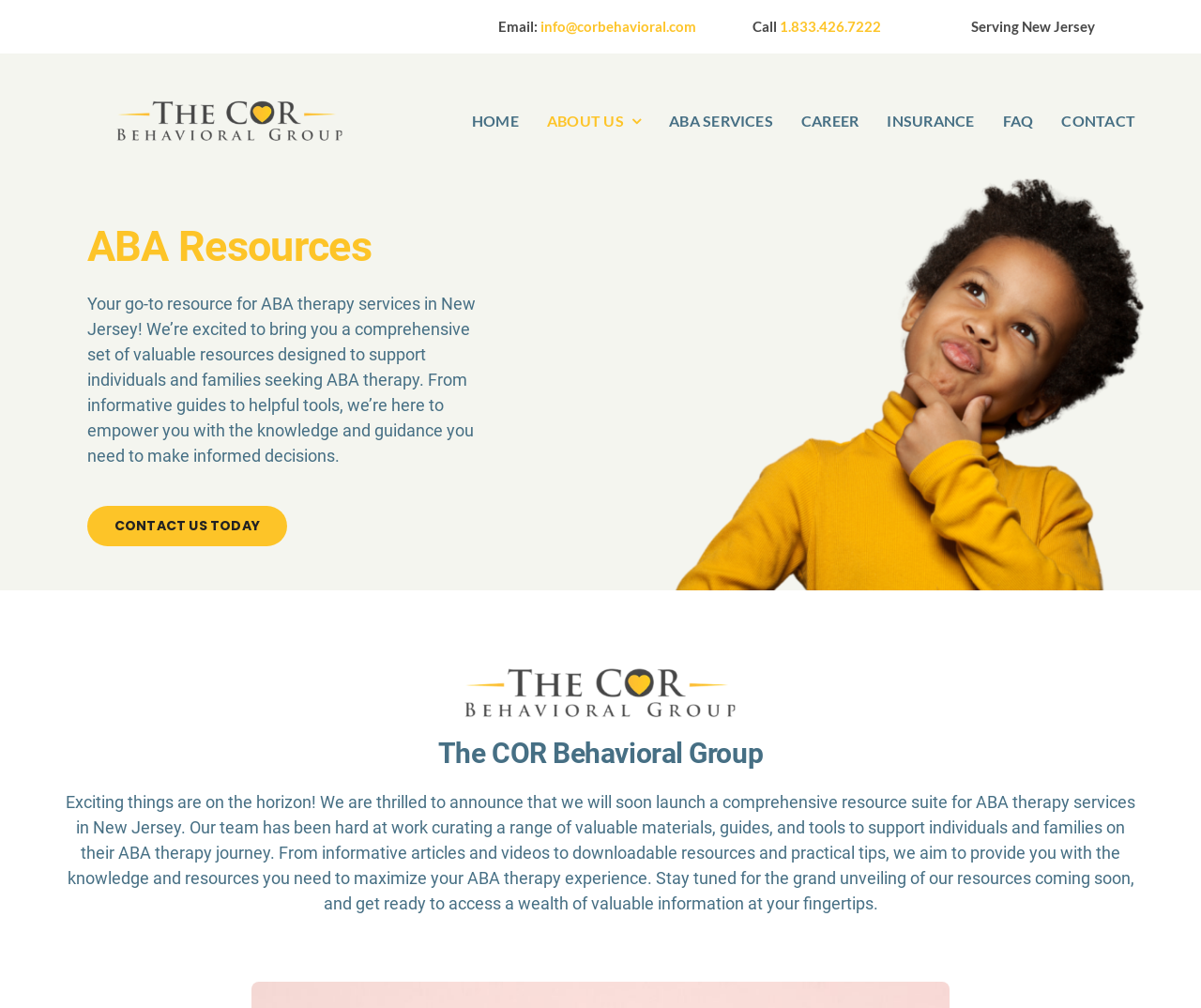Find the bounding box coordinates of the element you need to click on to perform this action: 'Contact us today'. The coordinates should be represented by four float values between 0 and 1, in the format [left, top, right, bottom].

[0.072, 0.502, 0.239, 0.542]